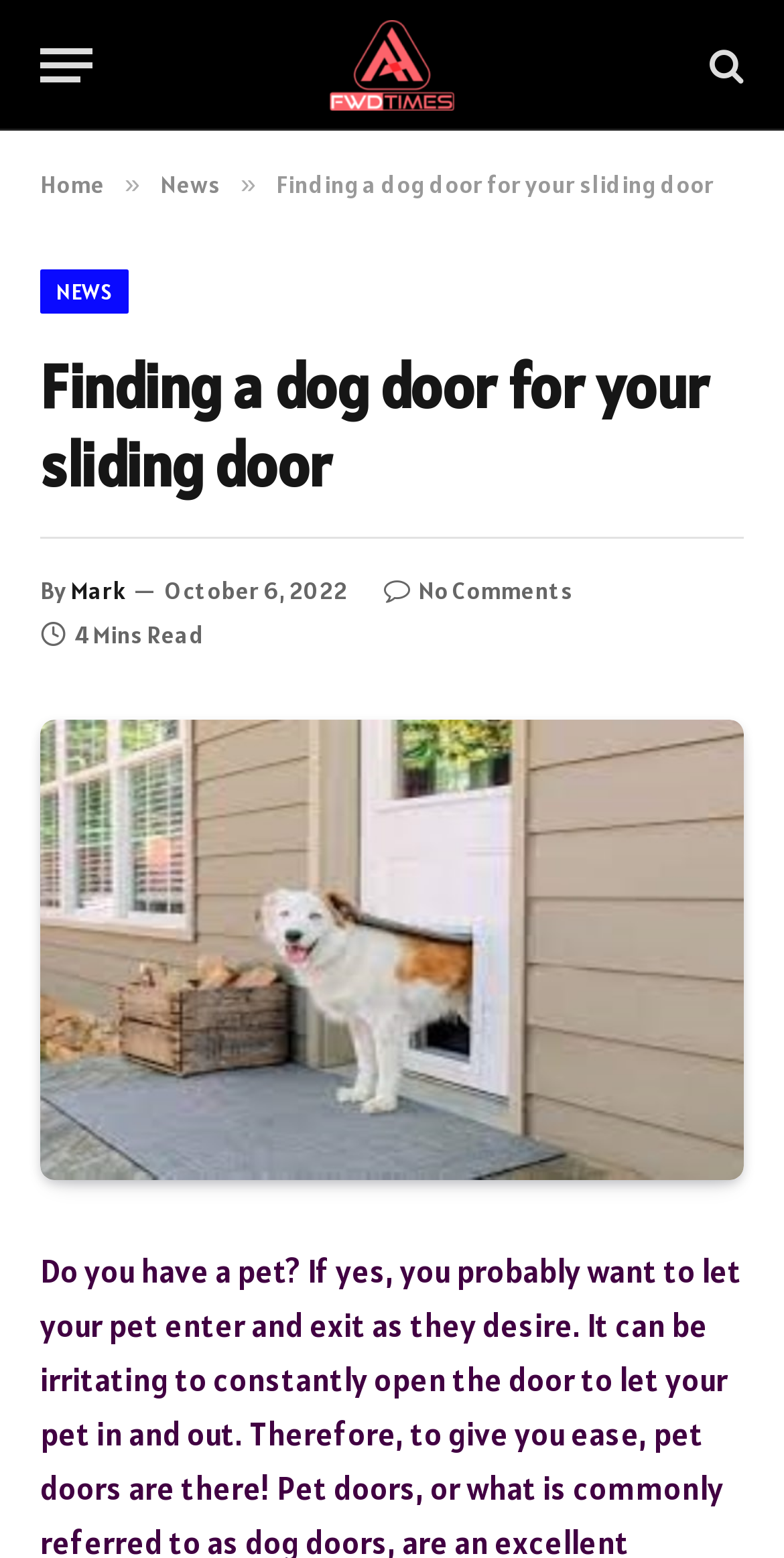Please study the image and answer the question comprehensively:
How many comments does the article have?

I found the number of comments by looking at the link with the text ' No Comments' which is located below the publication date.